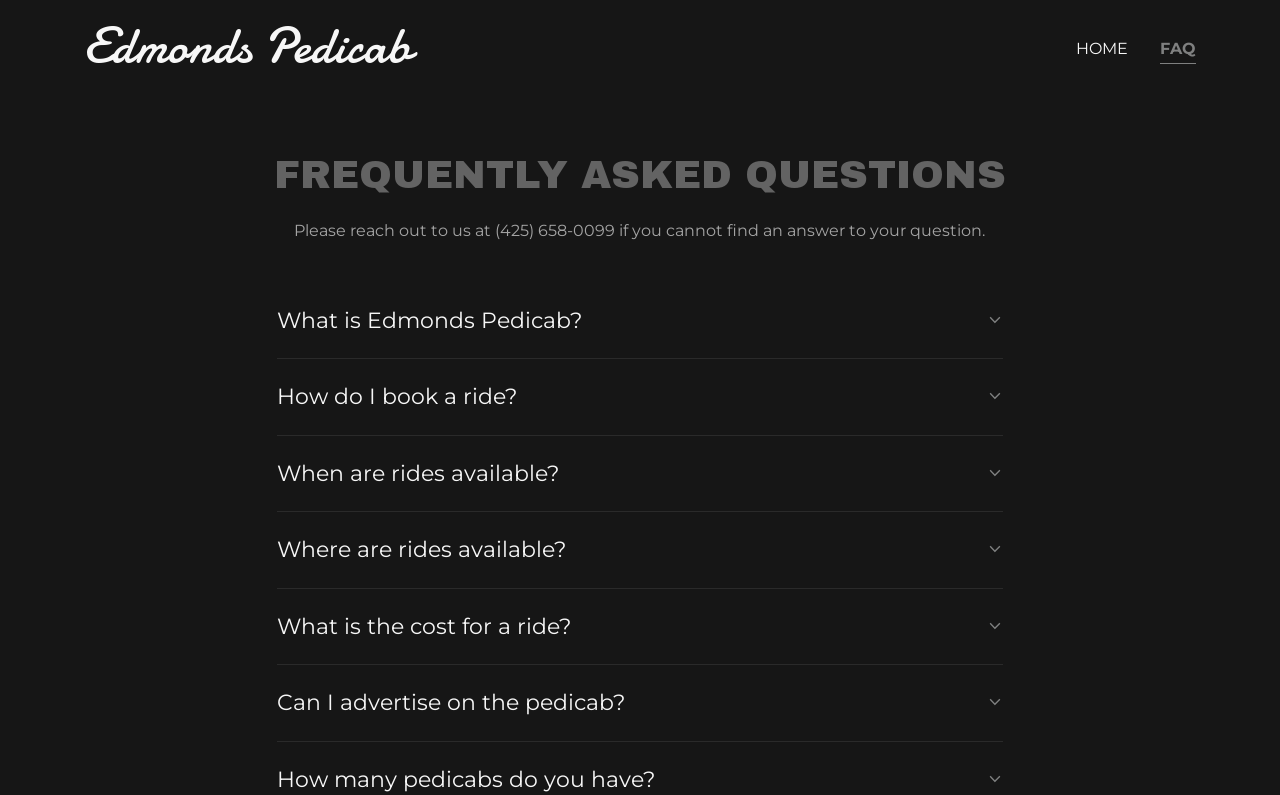Determine the bounding box coordinates for the clickable element to execute this instruction: "Click on the What is Edmonds Pedicab? button". Provide the coordinates as four float numbers between 0 and 1, i.e., [left, top, right, bottom].

[0.217, 0.376, 0.783, 0.43]